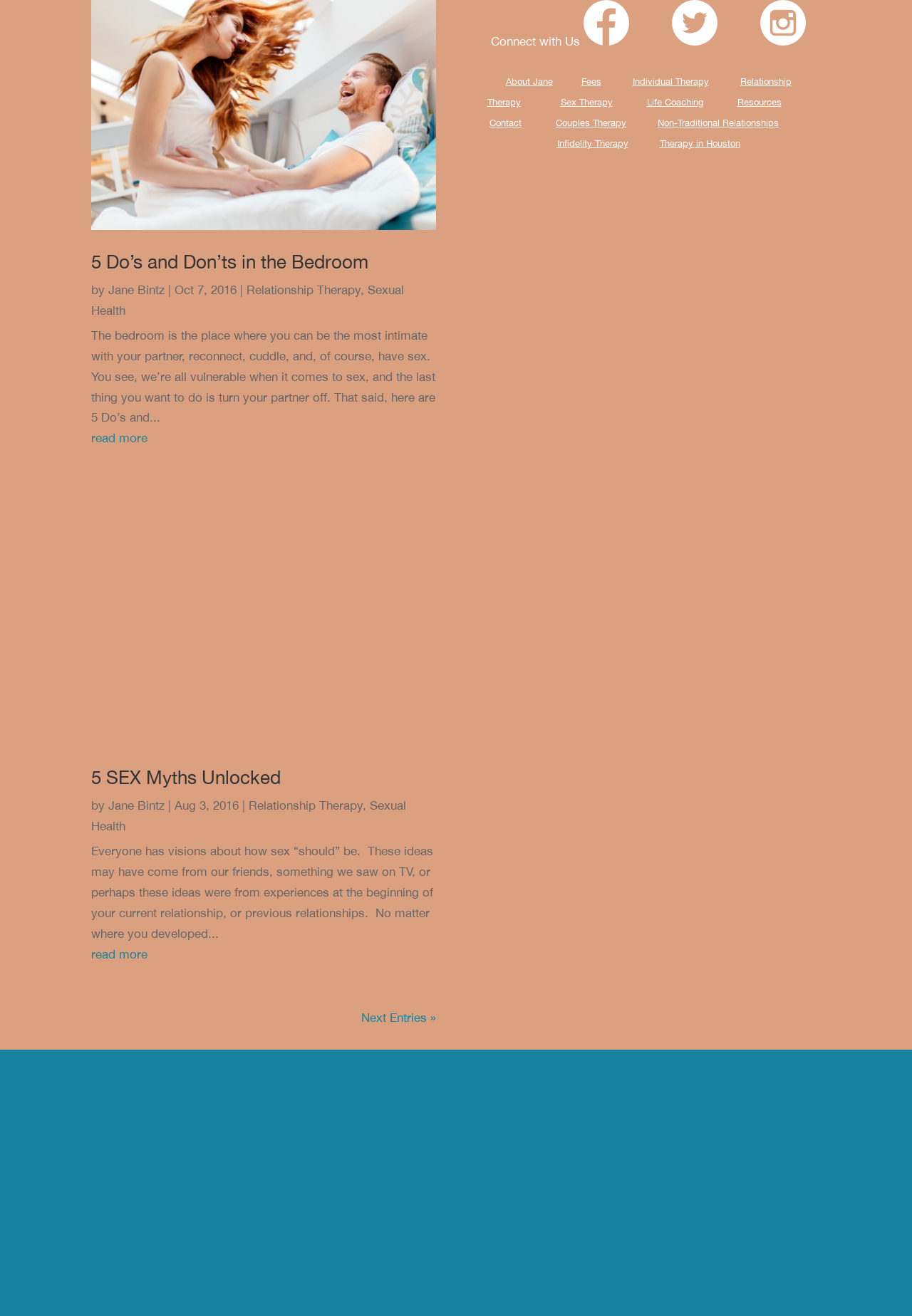Locate the bounding box coordinates of the clickable region necessary to complete the following instruction: "connect with Jane on Facebook". Provide the coordinates in the format of four float numbers between 0 and 1, i.e., [left, top, right, bottom].

[0.64, 0.026, 0.69, 0.037]